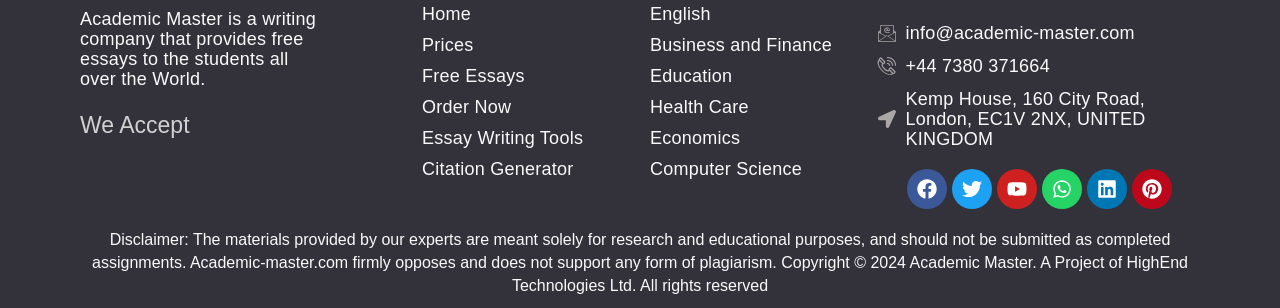Please provide a brief answer to the question using only one word or phrase: 
What is the purpose of the materials provided by the experts?

Research and educational purposes